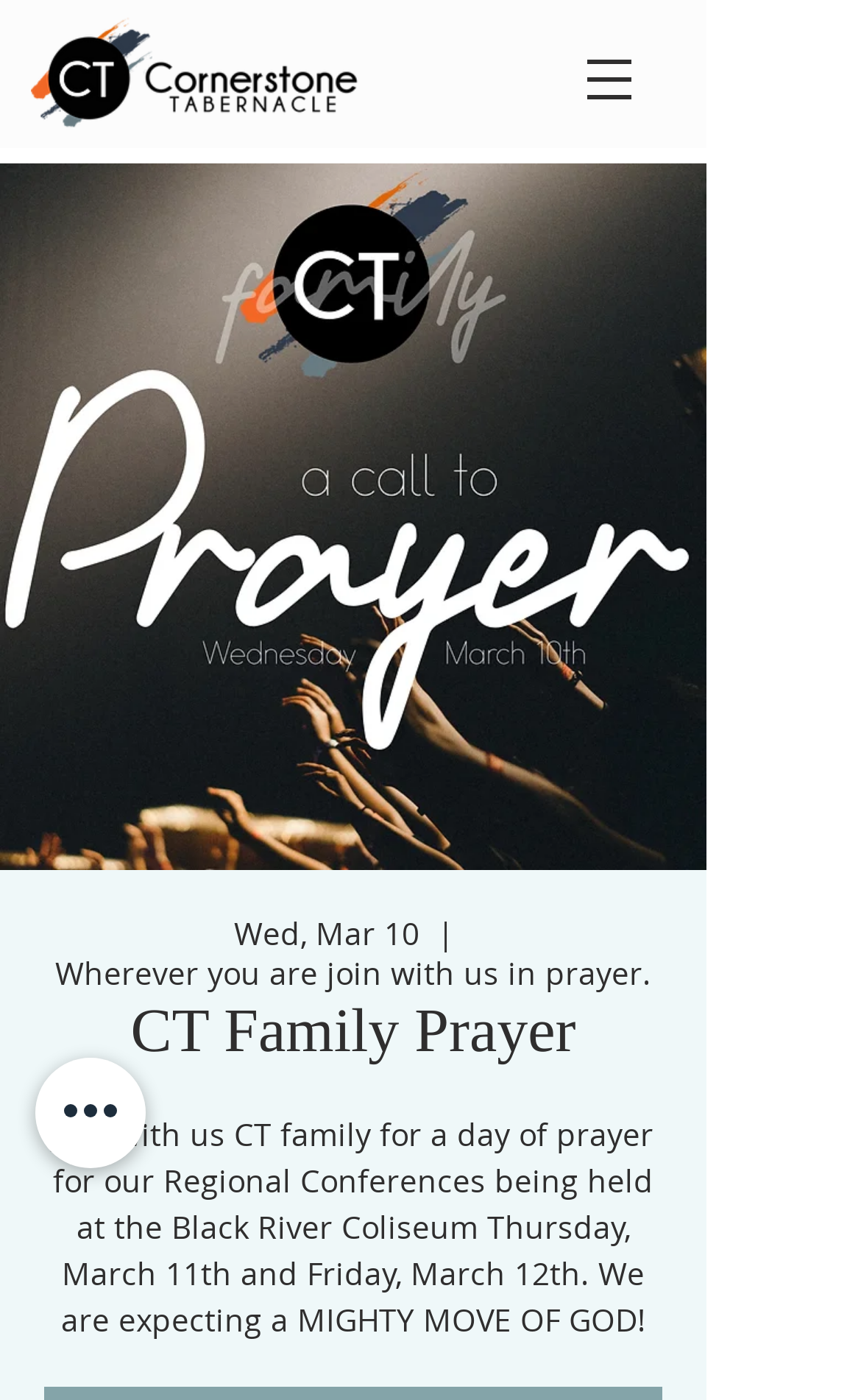Given the description "aria-label="Quick actions"", provide the bounding box coordinates of the corresponding UI element.

[0.041, 0.756, 0.169, 0.834]